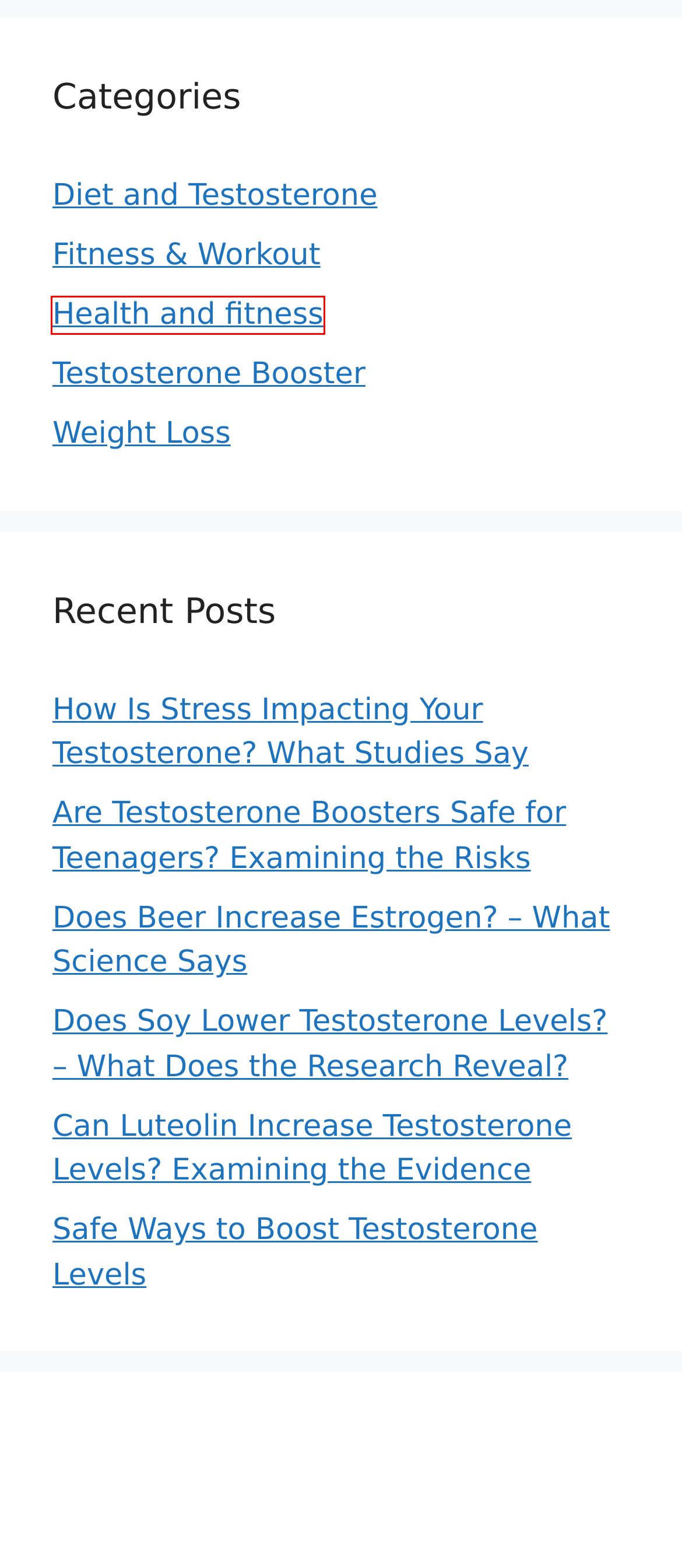Examine the screenshot of a webpage with a red rectangle bounding box. Select the most accurate webpage description that matches the new webpage after clicking the element within the bounding box. Here are the candidates:
A. Fitness & Workout Archives - T Booster
B. Does Soy Lower Testosterone Levels? - What Does the Research Reveal?
C. Weight Loss Archives - T Booster
D. Are Testosterone Boosters Safe for Teenagers? Examining the Risks
E. Can Luteolin Increase Testosterone Levels? Examining the Evidence
F. Health and fitness Archives - T Booster
G. Does Beer Increase Estrogen? - What Science Says
H. Testosterone Booster Archives - T Booster

F